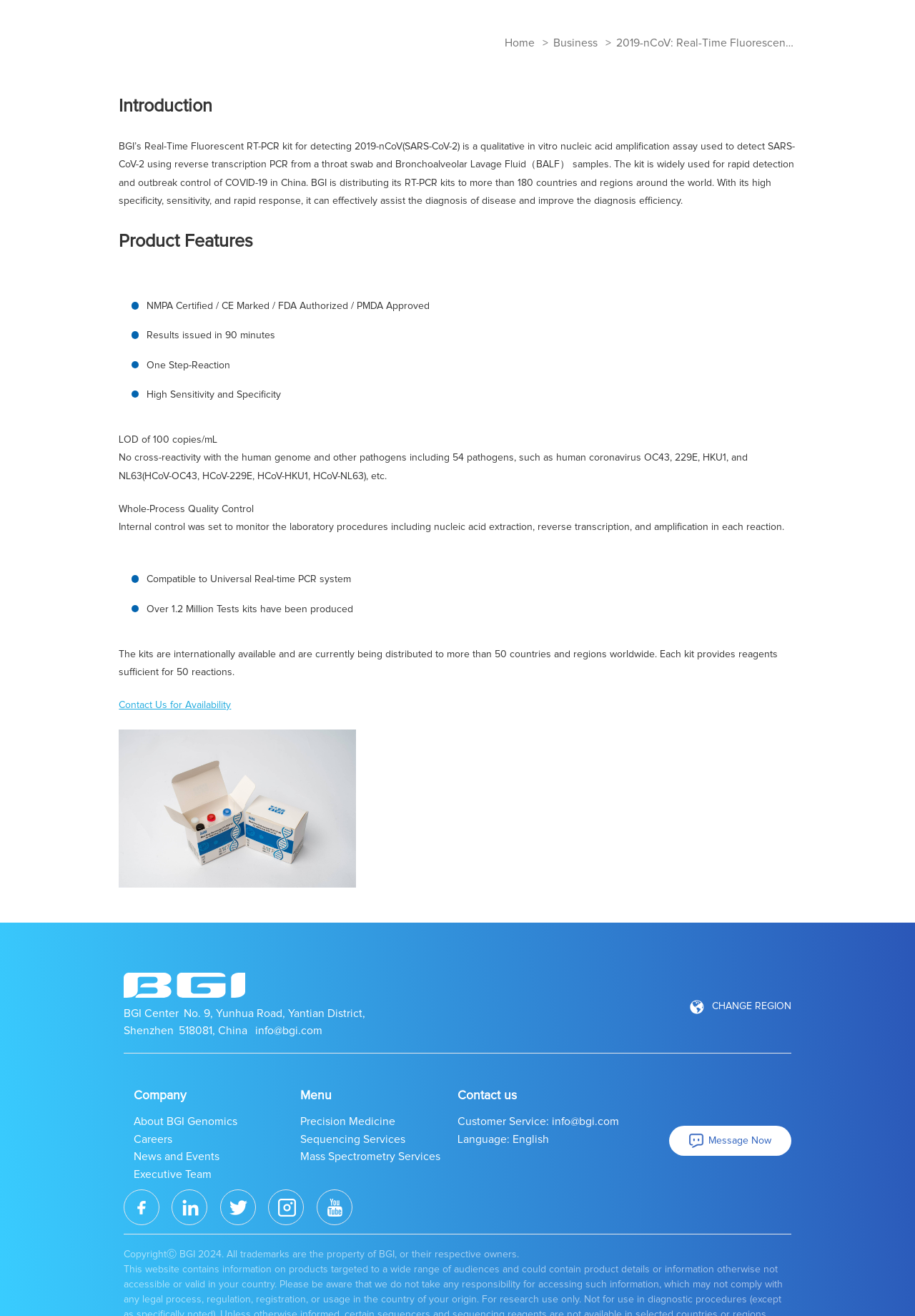Find the UI element described as: "Precision Medicine" and predict its bounding box coordinates. Ensure the coordinates are four float numbers between 0 and 1, [left, top, right, bottom].

[0.328, 0.849, 0.432, 0.857]